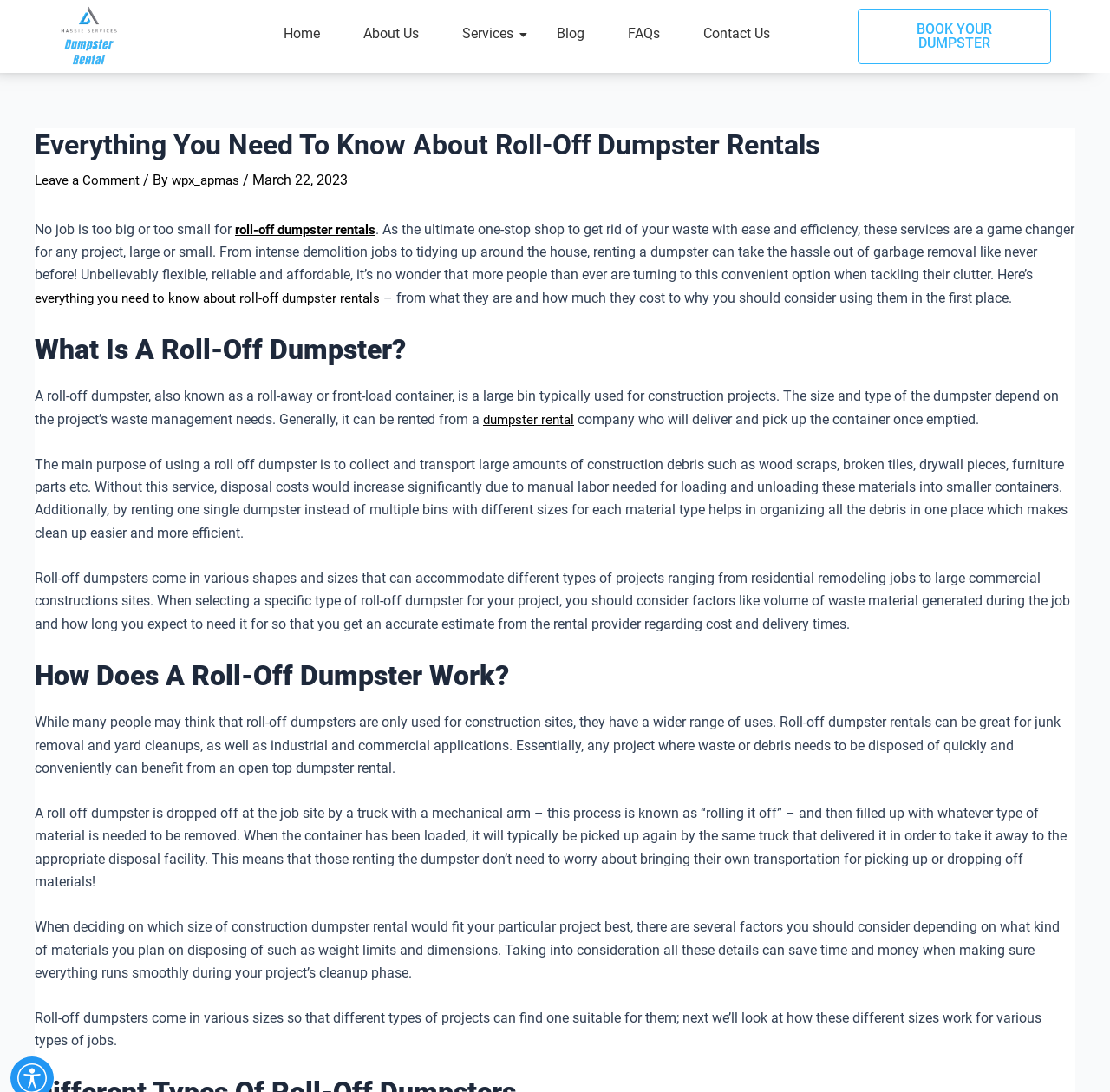What is the primary heading on this webpage?

Everything You Need To Know About Roll-Off Dumpster Rentals